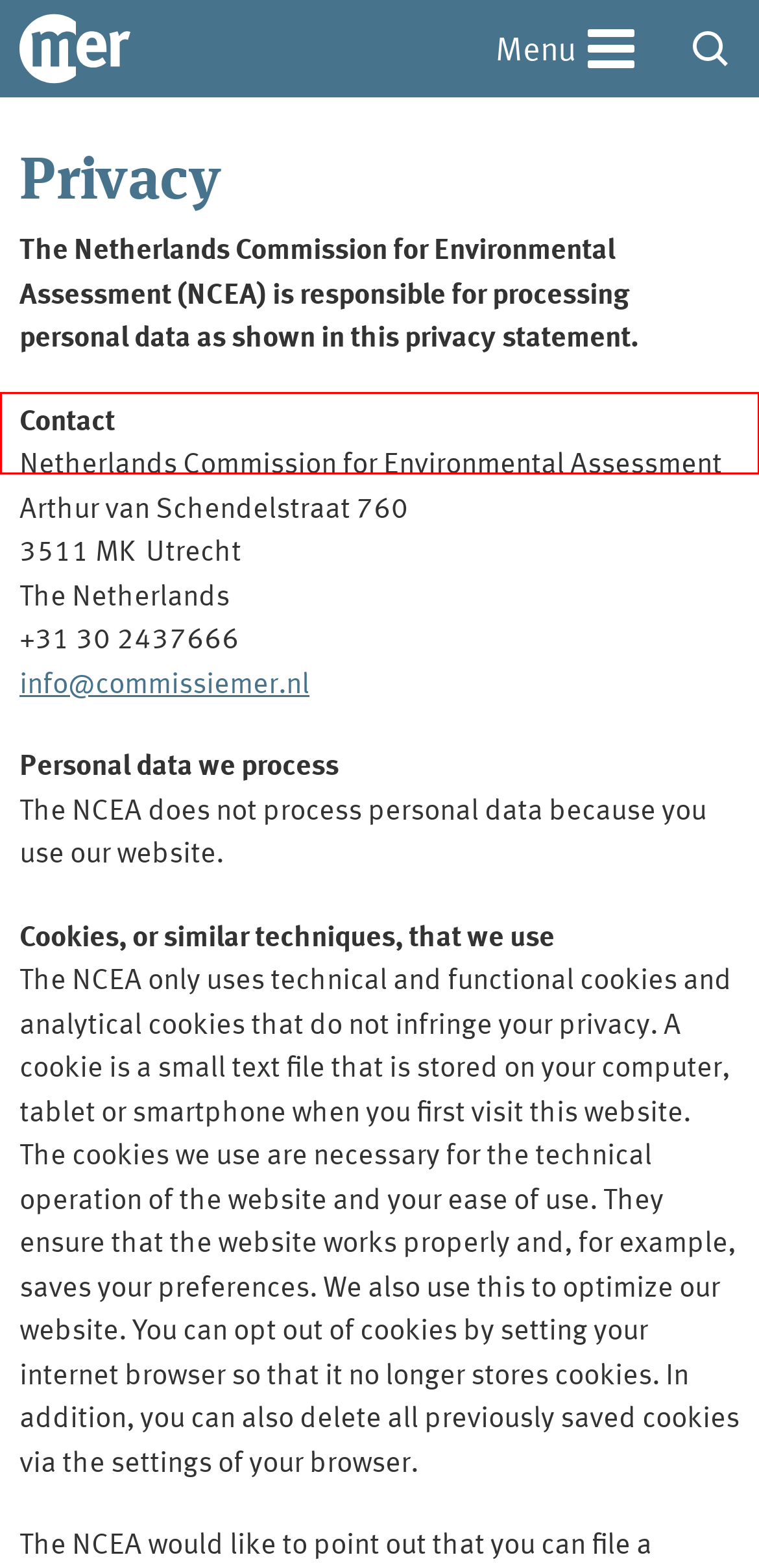Look at the screenshot of a webpage where a red bounding box surrounds a UI element. Your task is to select the best-matching webpage description for the new webpage after you click the element within the bounding box. The available options are:
A. Advice on EIA and SEA - Commissiemer.nl
B. Home - Commissiemer.nl
C. Reports - Commissiemer.nl
D. Netherlands Commission for Environmental Assessment - Commissiemer.nl
E. Een tip of klacht indienen bij de AP | Autoriteit Persoonsgegevens
F. Jurisprudence - Commissiemer.nl
G. Contact Commissie mer - Commissiemer.nl
H. Colophon - Commissiemer.nl

F